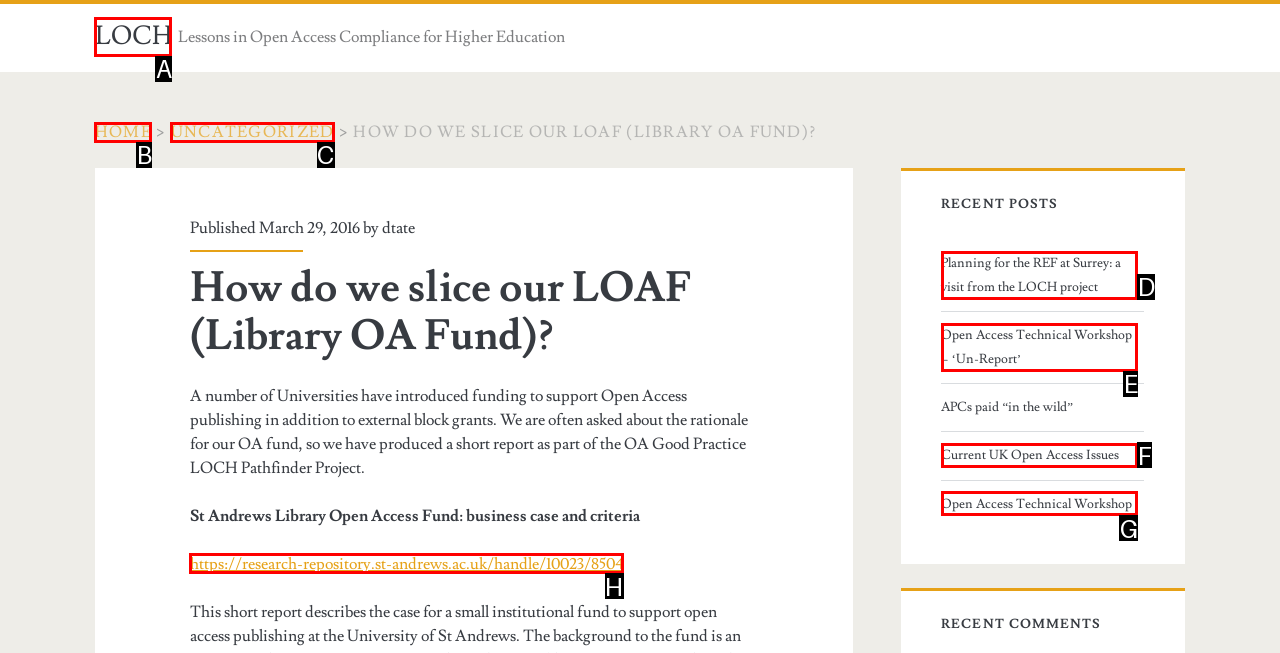Identify the correct UI element to click on to achieve the task: Access the 'St Andrews Library Open Access Fund' report. Provide the letter of the appropriate element directly from the available choices.

H